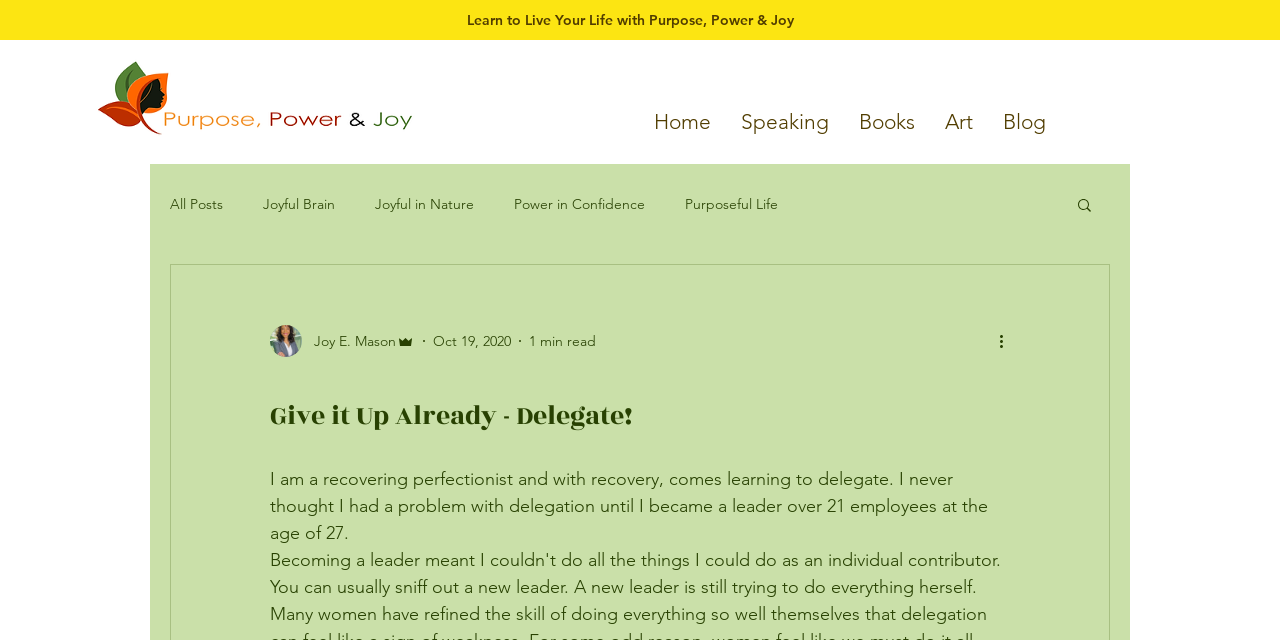Please identify the bounding box coordinates for the region that you need to click to follow this instruction: "View the writer's picture".

[0.211, 0.508, 0.236, 0.558]